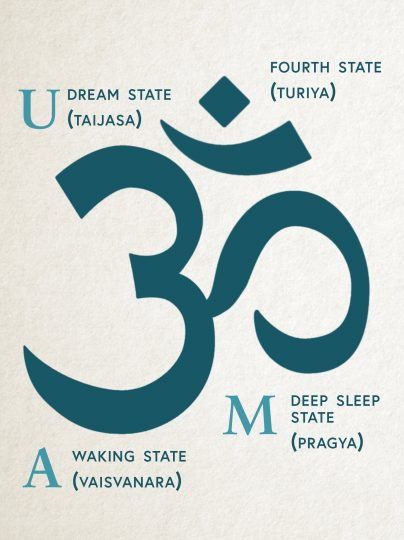What do the letters 'A', 'U', and 'M' represent? Look at the image and give a one-word or short phrase answer.

Three states of consciousness